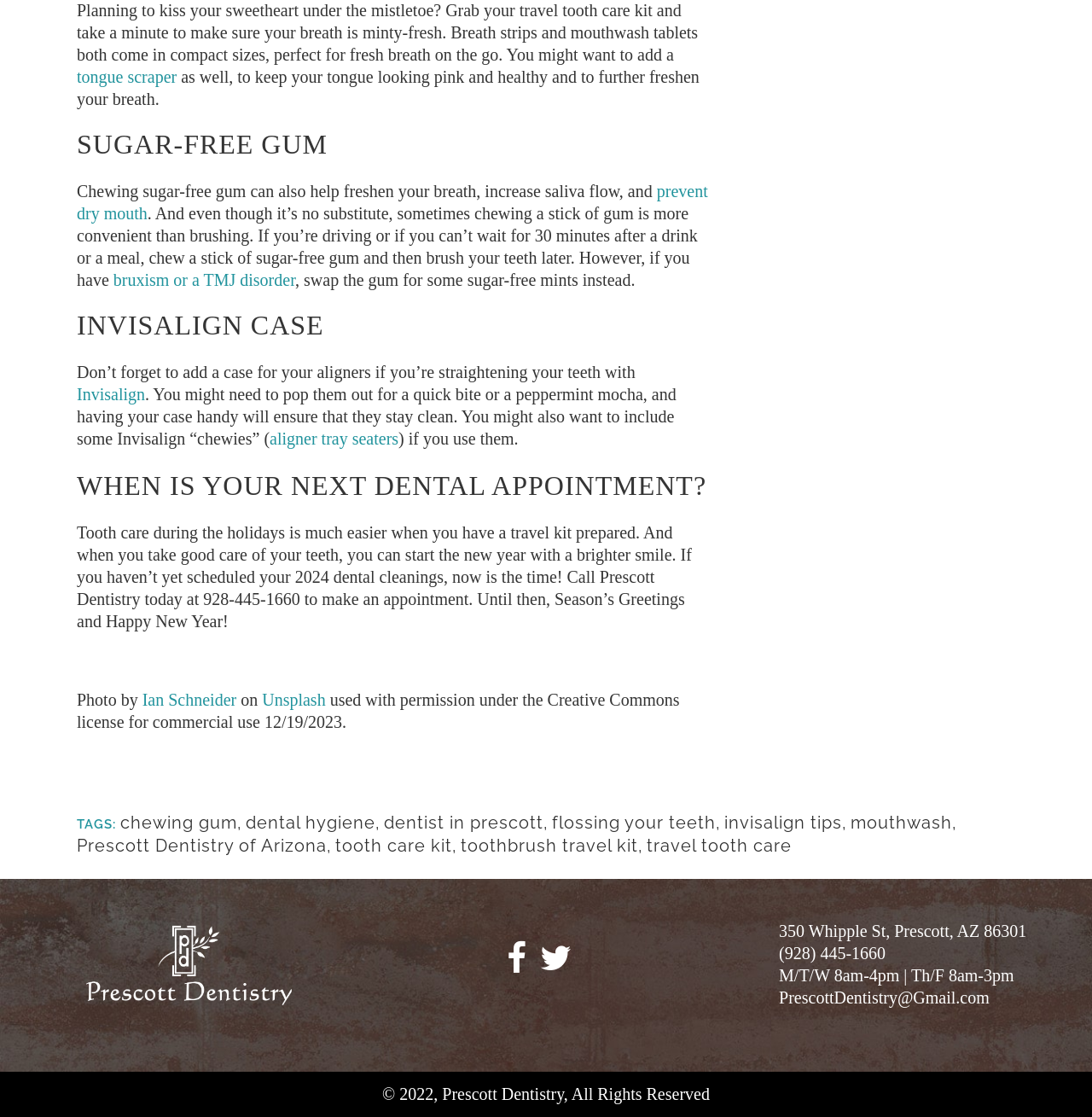What is the phone number to make a dental appointment?
Look at the image and respond with a one-word or short-phrase answer.

928-445-1660